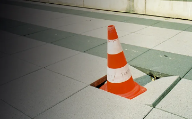Give a thorough caption of the image, focusing on all visible elements.

The image depicts a vibrant orange and white traffic cone positioned next to a noticeable crack in a paved walkway. This scene highlights a potential hazard, suggesting construction or repair work is necessary in that area. The contrast between the cone and the gray pavement draws attention to the uneven surface, which may present a risk to pedestrians. The overall composition conveys a sense of urgency regarding safety while emphasizing the need for proper maintenance in public spaces.